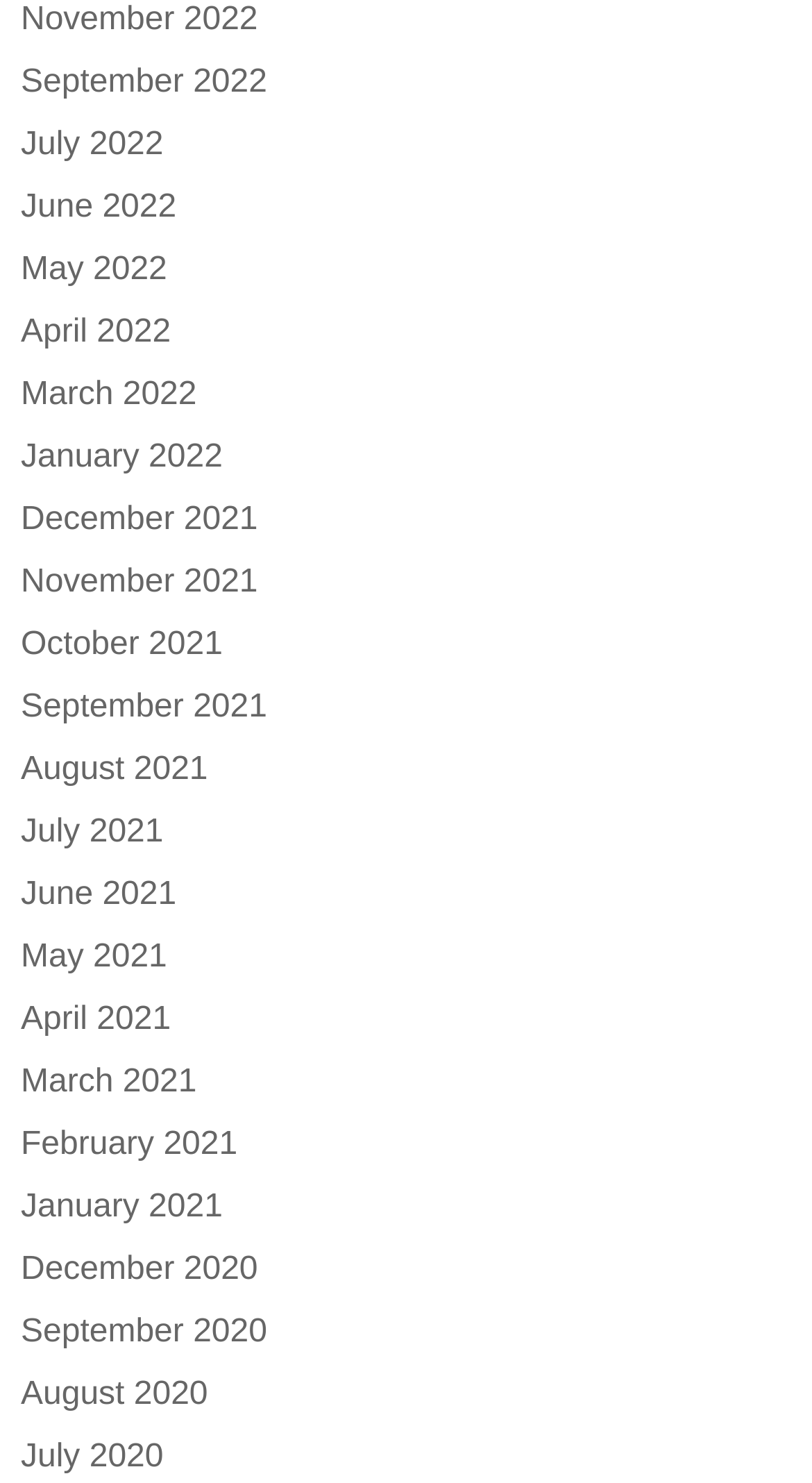Extract the bounding box coordinates of the UI element described: "September 2021". Provide the coordinates in the format [left, top, right, bottom] with values ranging from 0 to 1.

[0.026, 0.465, 0.329, 0.489]